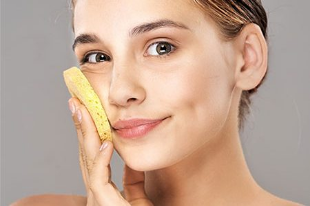Offer a detailed narrative of the scene depicted in the image.

The image features a young woman with a radiant complexion, gently using a yellow sponge to cleanse her face. She has a playful and confident expression, suggesting contentment with her skincare routine. Her hair is sleekly pulled back, emphasizing her natural beauty and the fresh look of her skin. The neutral background adds focus to her skincare activity, highlighting the importance of a proper cleansing routine in achieving healthy, glowing skin. This visual representation aligns with topics related to skincare and natural methods for maintaining hydration and vitality, such as those discussed in the accompanying article on tips for dealing with dry facial skin.